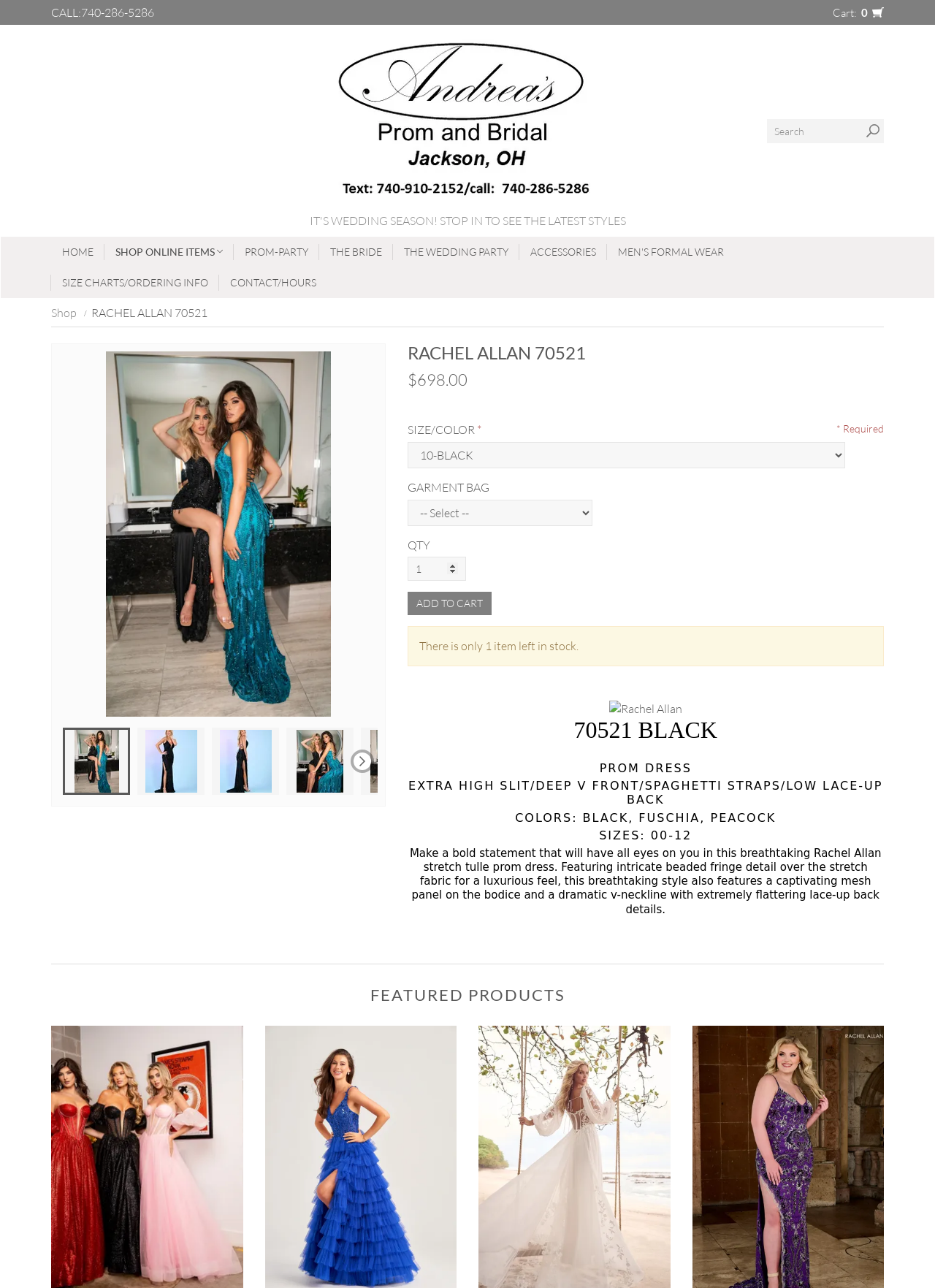Kindly determine the bounding box coordinates for the area that needs to be clicked to execute this instruction: "Select a size and color".

[0.436, 0.343, 0.904, 0.363]